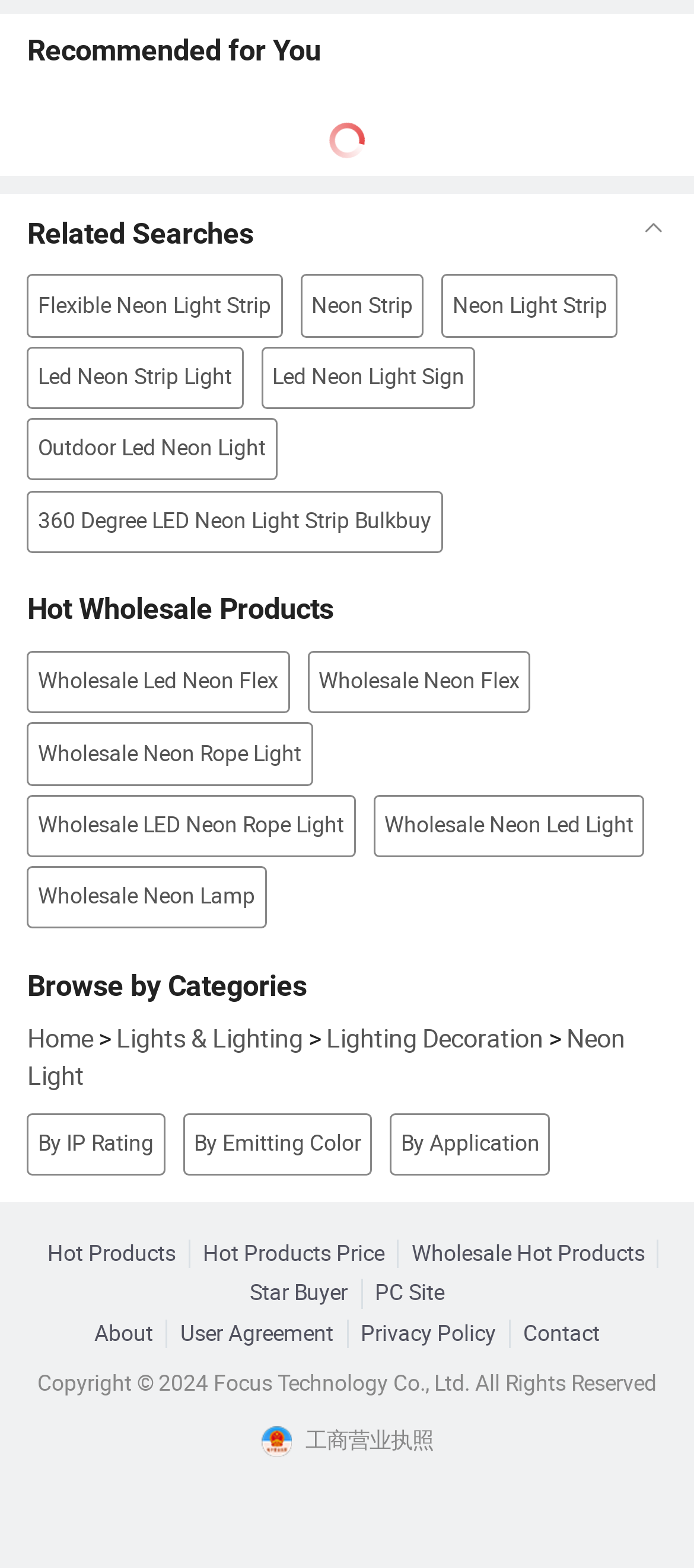Show the bounding box coordinates of the element that should be clicked to complete the task: "Check the 'Hot Products' link".

[0.05, 0.79, 0.274, 0.809]